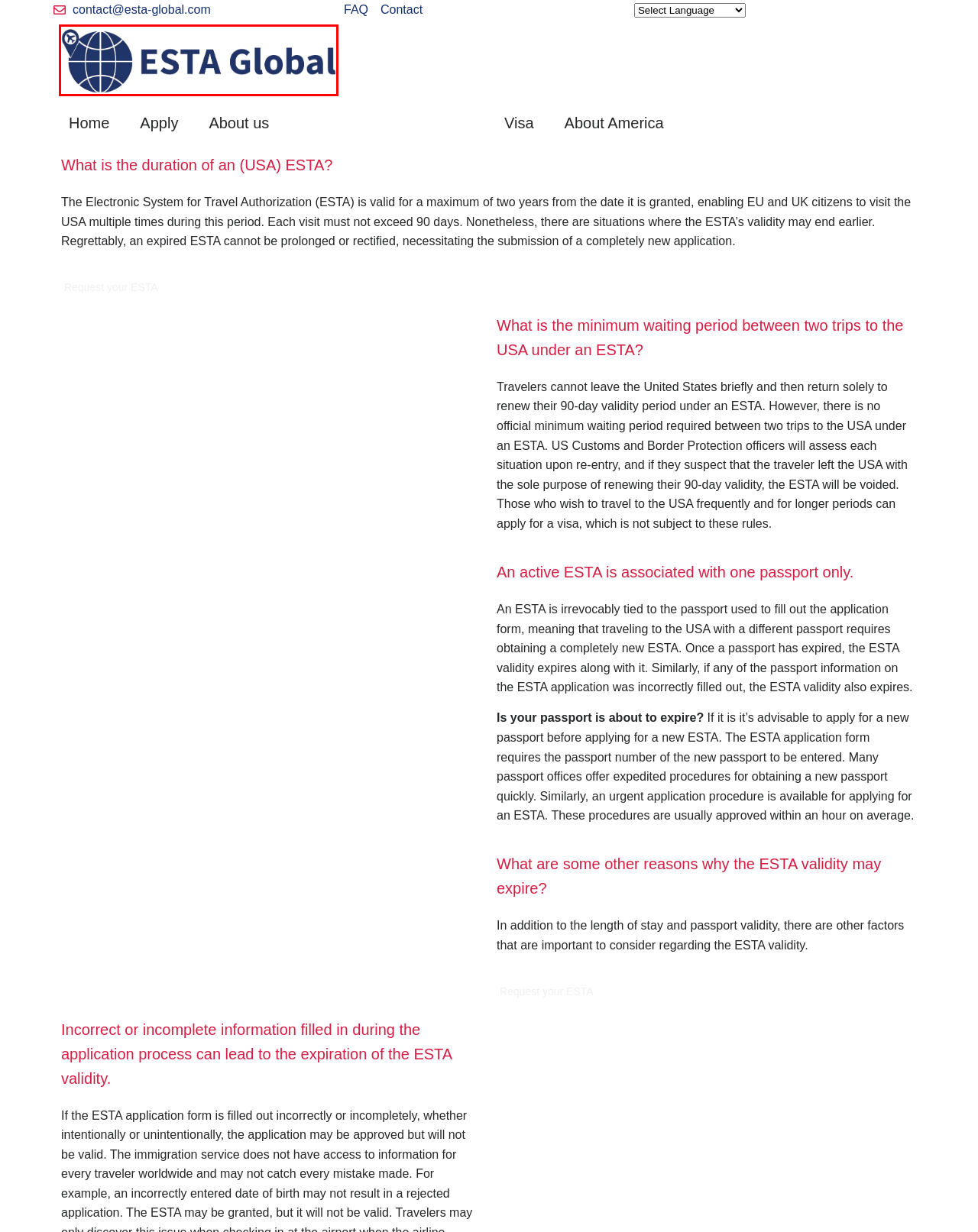You are given a screenshot of a webpage within which there is a red rectangle bounding box. Please choose the best webpage description that matches the new webpage after clicking the selected element in the bounding box. Here are the options:
A. Visa | ESTA Global - Esta aanvragen
B. About us | ESTA Global - Esta aanvragen
C. Terms and conditions | ESTA Global - Esta aanvragen
D. Privacy Policy | ESTA Global - Esta aanvragen
E. Travel advice | ESTA Global - Esta aanvragen
F. Apply | ESTA Global - Esta aanvragen
G. Contact  | ESTA Global - Esta aanvragen
H. Home | ESTA Global - Esta aanvragen

H